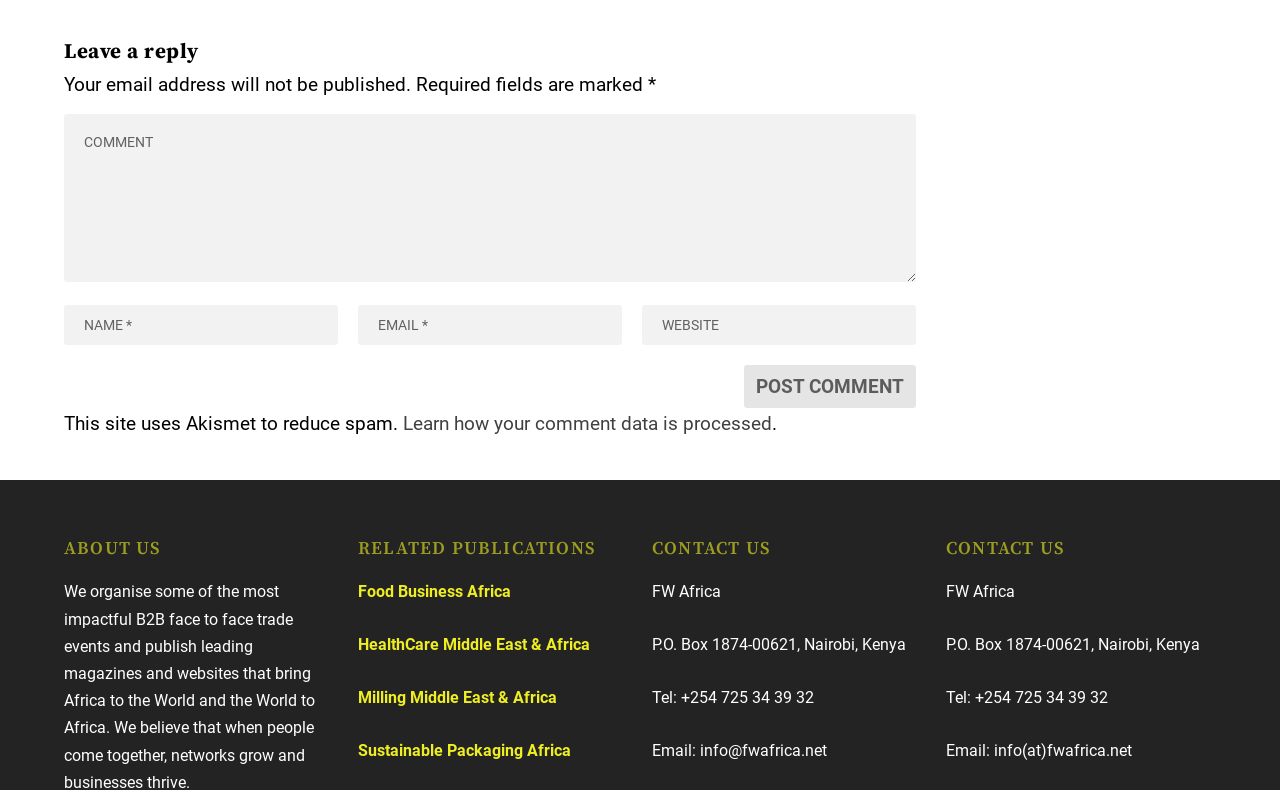Highlight the bounding box coordinates of the element that should be clicked to carry out the following instruction: "Post a comment". The coordinates must be given as four float numbers ranging from 0 to 1, i.e., [left, top, right, bottom].

[0.581, 0.427, 0.716, 0.481]